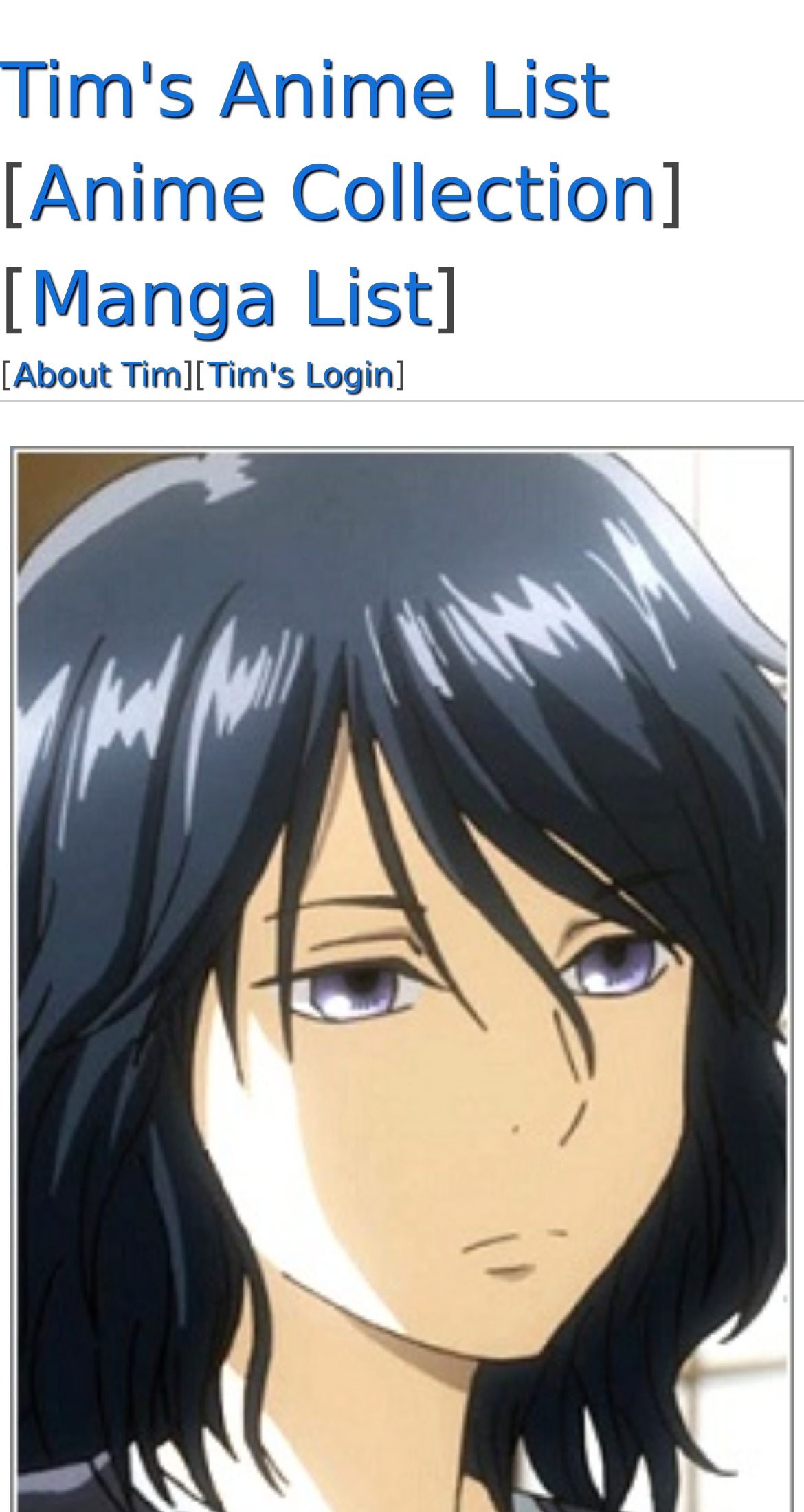Identify the bounding box for the described UI element. Provide the coordinates in (top-left x, top-left y, bottom-right x, bottom-right y) format with values ranging from 0 to 1: Tim's Login

[0.258, 0.235, 0.489, 0.261]